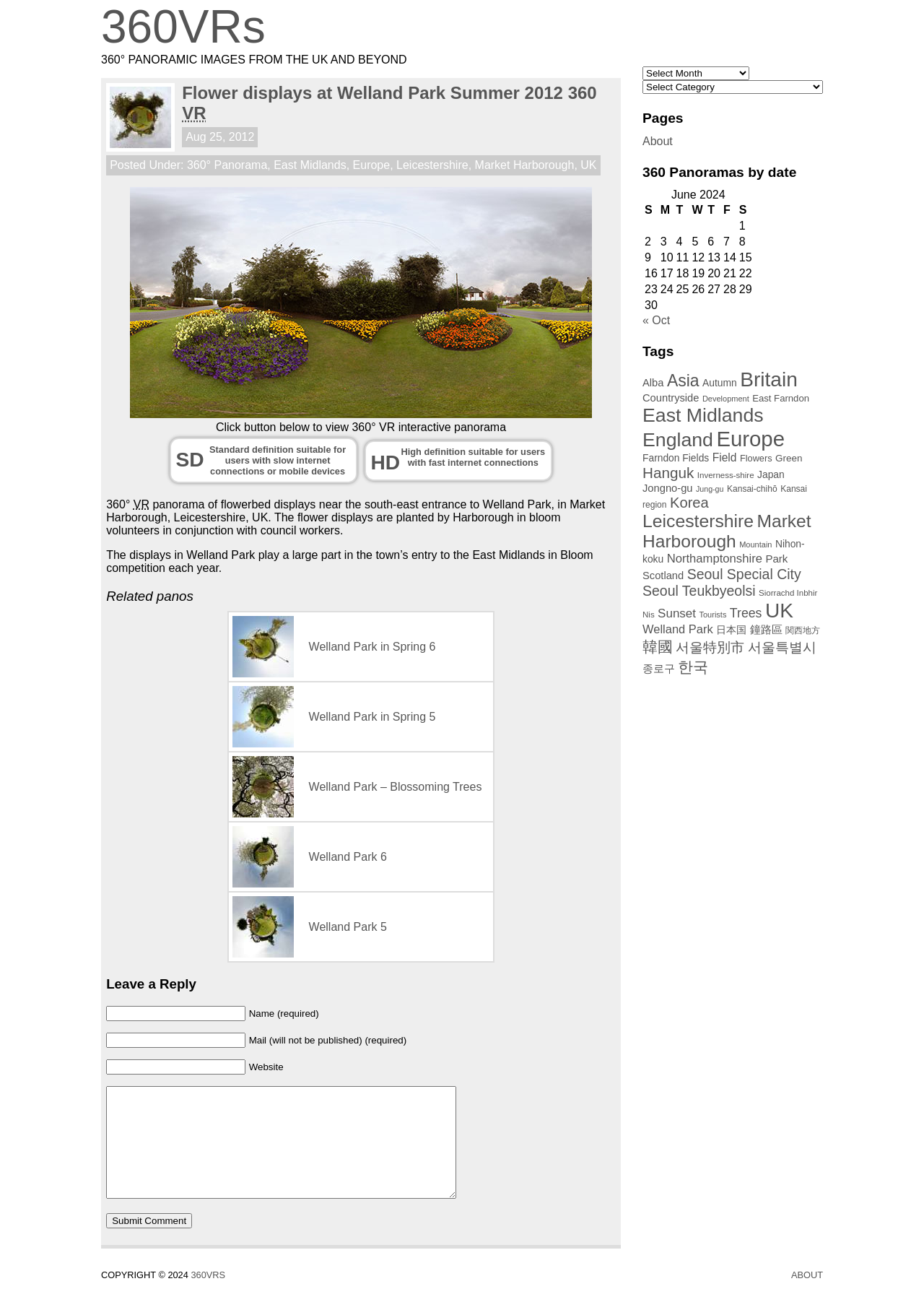Identify the main heading of the webpage and provide its text content.

Flower displays at Welland Park Summer 2012 360 VR